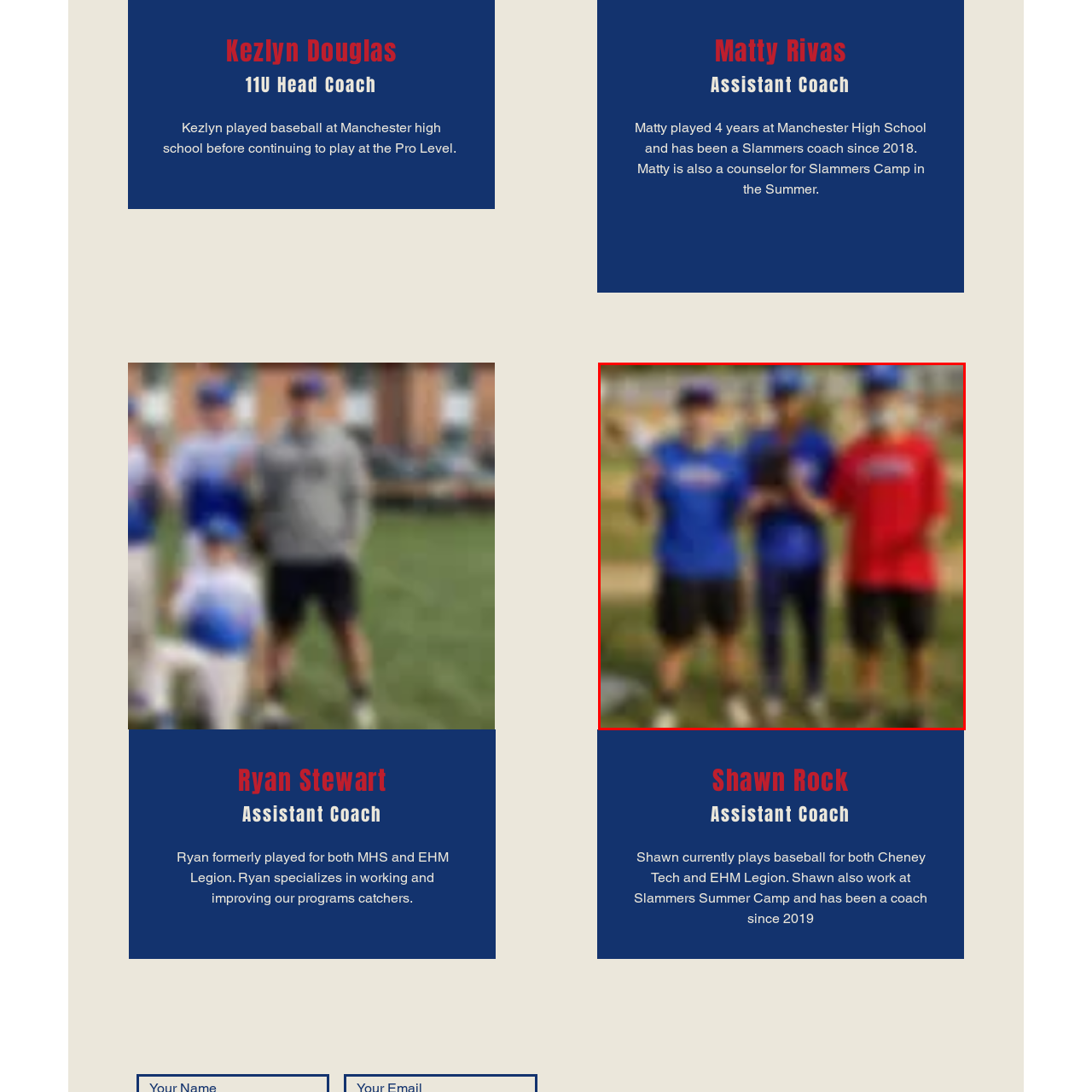Describe in detail the elements and actions shown in the image within the red-bordered area.

The image features three coaches standing together on a baseball field, showcasing their camaraderie and passion for the game. The individual on the left is dressed in a blue shirt with black shorts, reflecting the team colors. The central figure, wearing a blue shirt as well, holds a baseball glove, emphasizing their active involvement in coaching or training. On the right, the coach dons a red shirt and black shorts, contributing to the team spirit among the group. The background suggests a lively baseball environment, likely during practice or a game, enhancing the atmosphere of teamwork and dedication in youth sports.